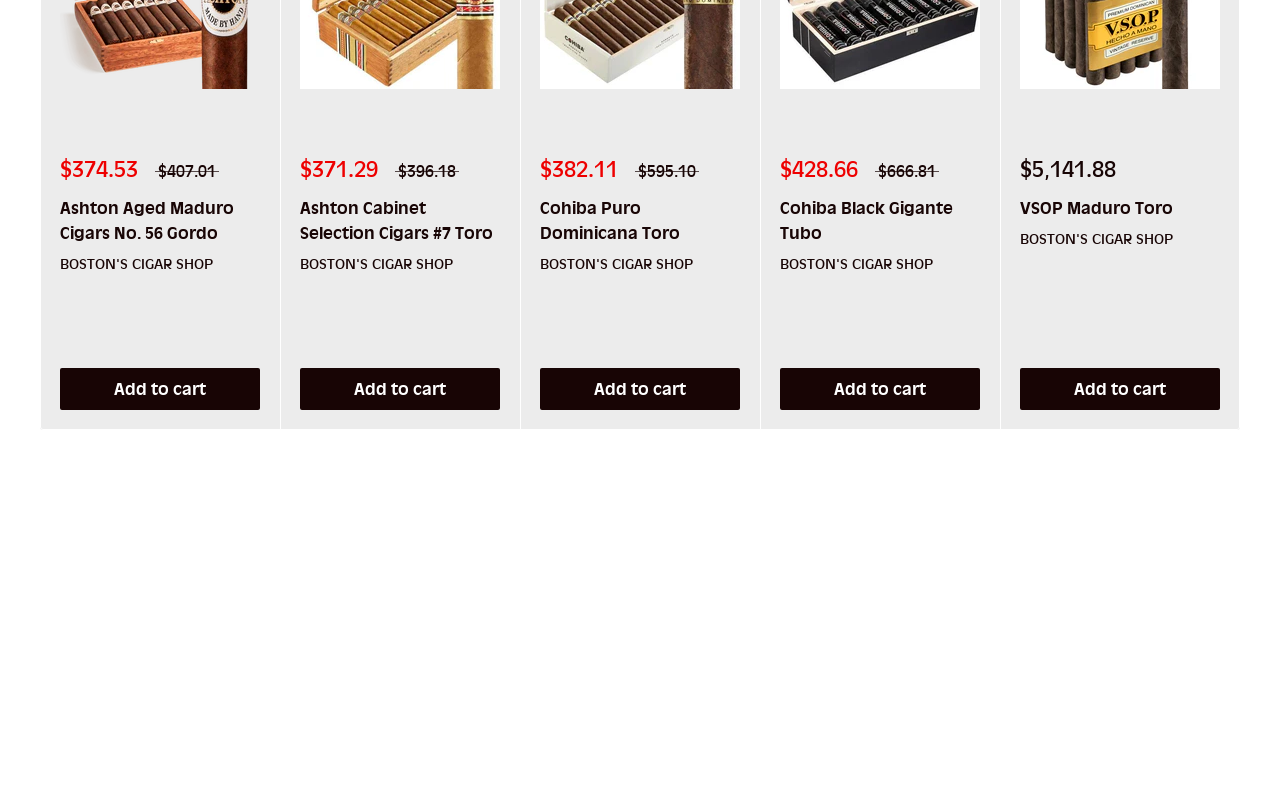Find the coordinates for the bounding box of the element with this description: "Cohiba Puro Dominicana Toro".

[0.422, 0.245, 0.578, 0.307]